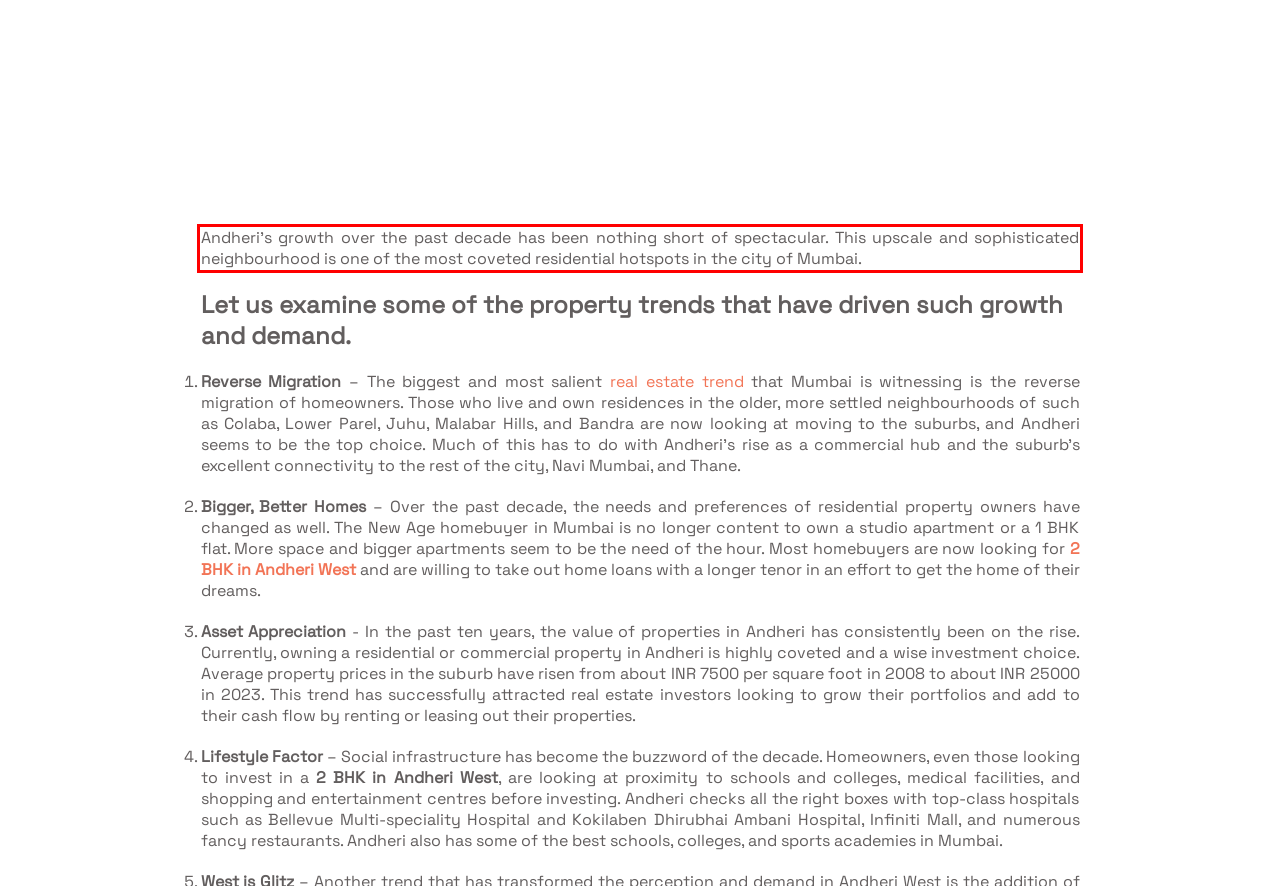Analyze the screenshot of the webpage that features a red bounding box and recognize the text content enclosed within this red bounding box.

Andheri's growth over the past decade has been nothing short of spectacular. This upscale and sophisticated neighbourhood is one of the most coveted residential hotspots in the city of Mumbai.